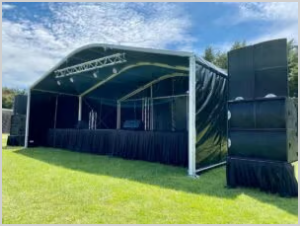Describe the image with as much detail as possible.

The image showcases a covered event stage designed for various outdoor gatherings, featuring a spacious setup under a sleek, arching roof. The stage is prominently situated on lush green grass, indicating its suitability for festivals, concerts, or other entertainment events. It is equipped with robust sound systems on either side, ensuring excellent audio quality. The dark, elegant fabric covering of the stage adds a touch of sophistication, while the vibrant blue sky in the background complements the overall atmosphere. This setup highlights its availability for hire, particularly in Scotland, making it an ideal choice for organizers looking to host memorable outdoor experiences.